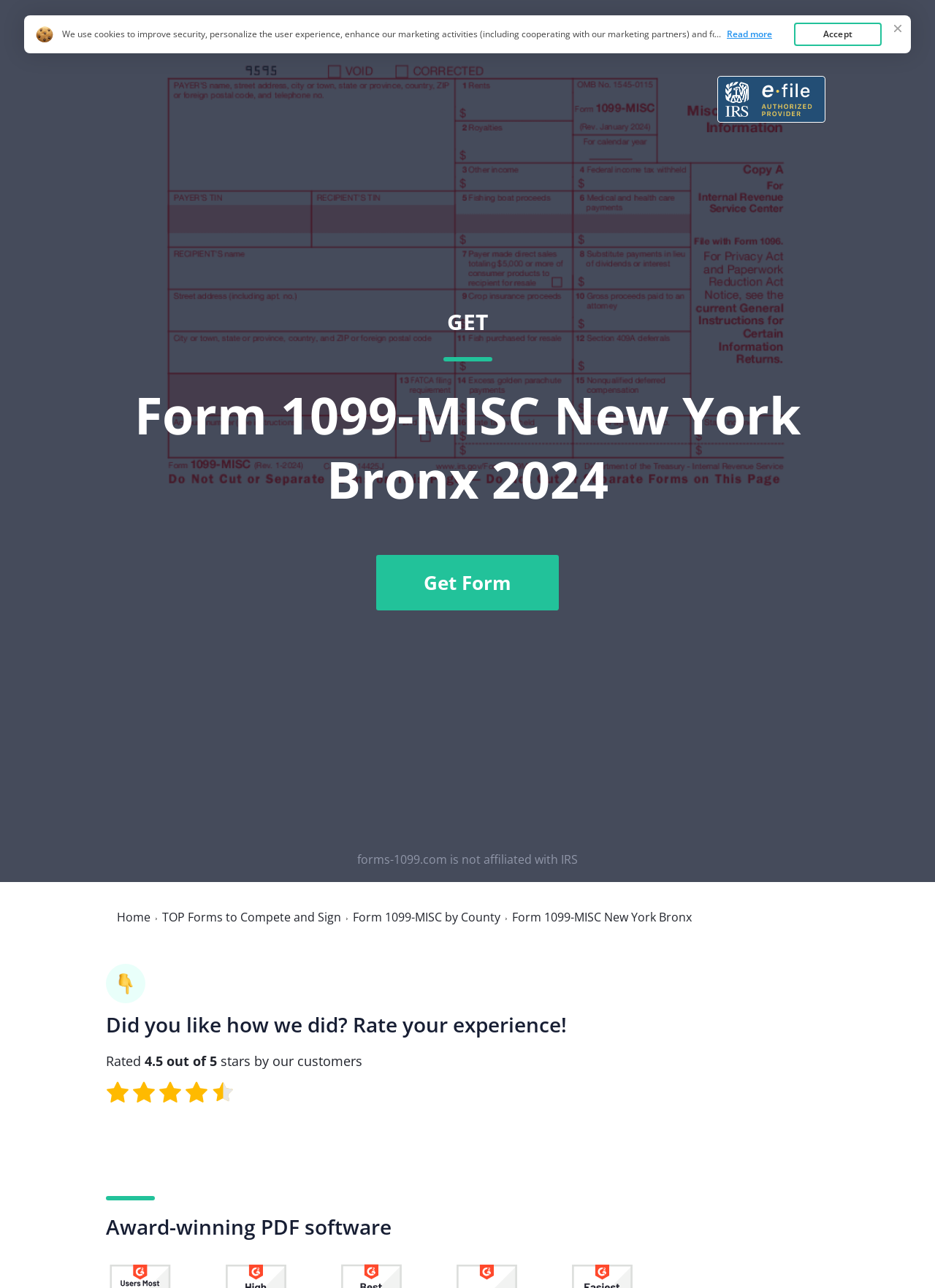Offer a meticulous caption that includes all visible features of the webpage.

This webpage is focused on providing a form template for Form 1099-MISC, specifically for New York Bronx. At the top-left corner, there is an image of the form, accompanied by a link to "Forms 1099" and a heading that reads "Form 1099-MISC New York Bronx 2024". 

To the right of the image, there are several links, including "Home", "FAQ", and "Top Forms". Below the image, there is a prominent link to "GET Form 1099-MISC New York Bronx 2024 Get Form", which is accompanied by a "Get Form" button. 

On the top-right corner, there is an image of "irs-efile" with a corresponding link. In the middle of the page, there is a disclaimer stating that "forms-1099.com is not affiliated with IRS". 

Below the disclaimer, there are several links, including "Home", "TOP Forms to Compete and Sign", and "Form 1099-MISC by County". To the right of these links, there is a heading that reads "Form 1099-MISC New York Bronx". 

Further down the page, there is a section that asks users to rate their experience, displaying a rating of 4.5 out of 5 stars. Below this section, there is a heading that reads "Award-winning PDF software". 

At the very bottom of the page, there is a notice about the use of cookies, with a link to read the Cookie Policy and an "Accept" button.